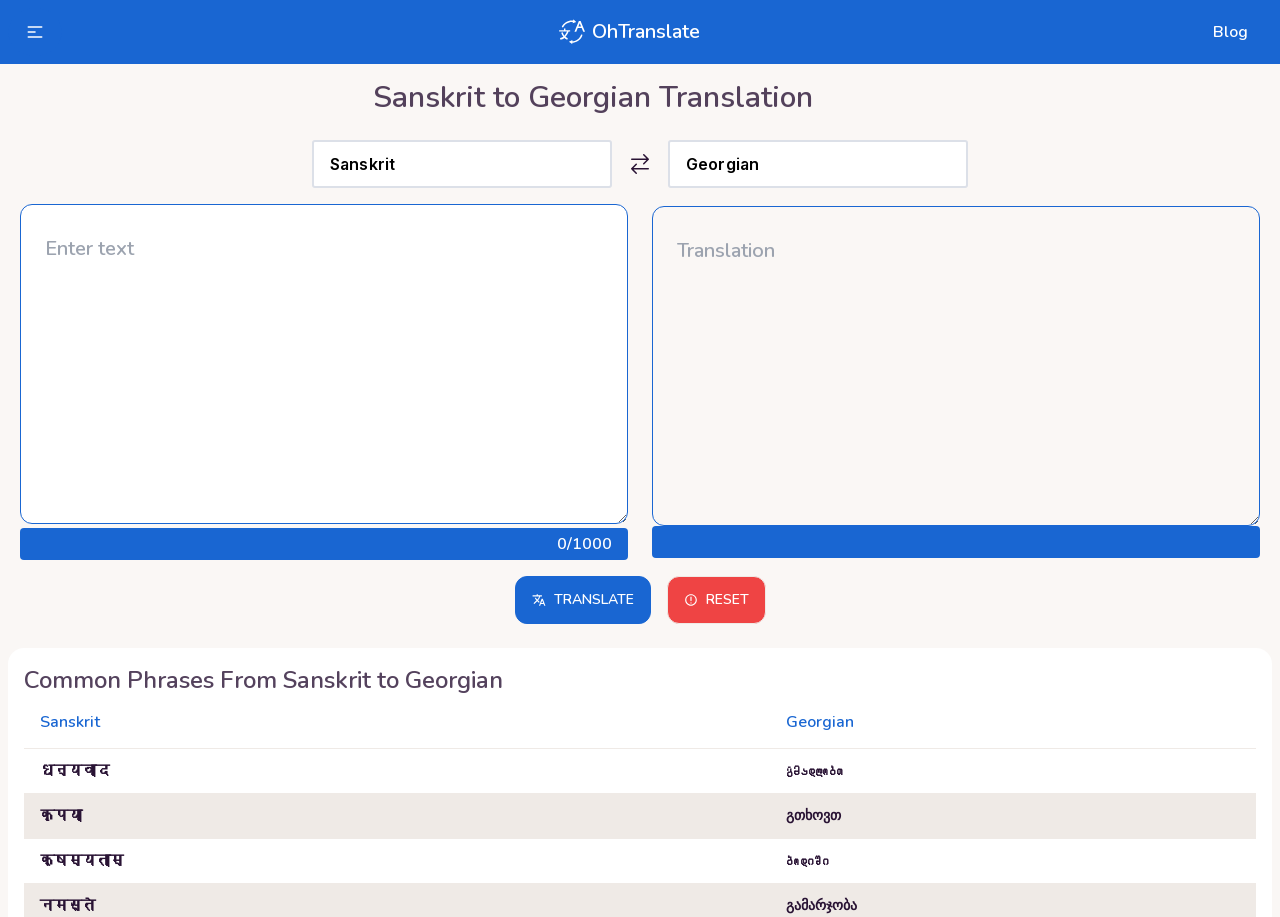Determine the bounding box coordinates of the clickable region to follow the instruction: "Click RESET".

[0.521, 0.628, 0.598, 0.68]